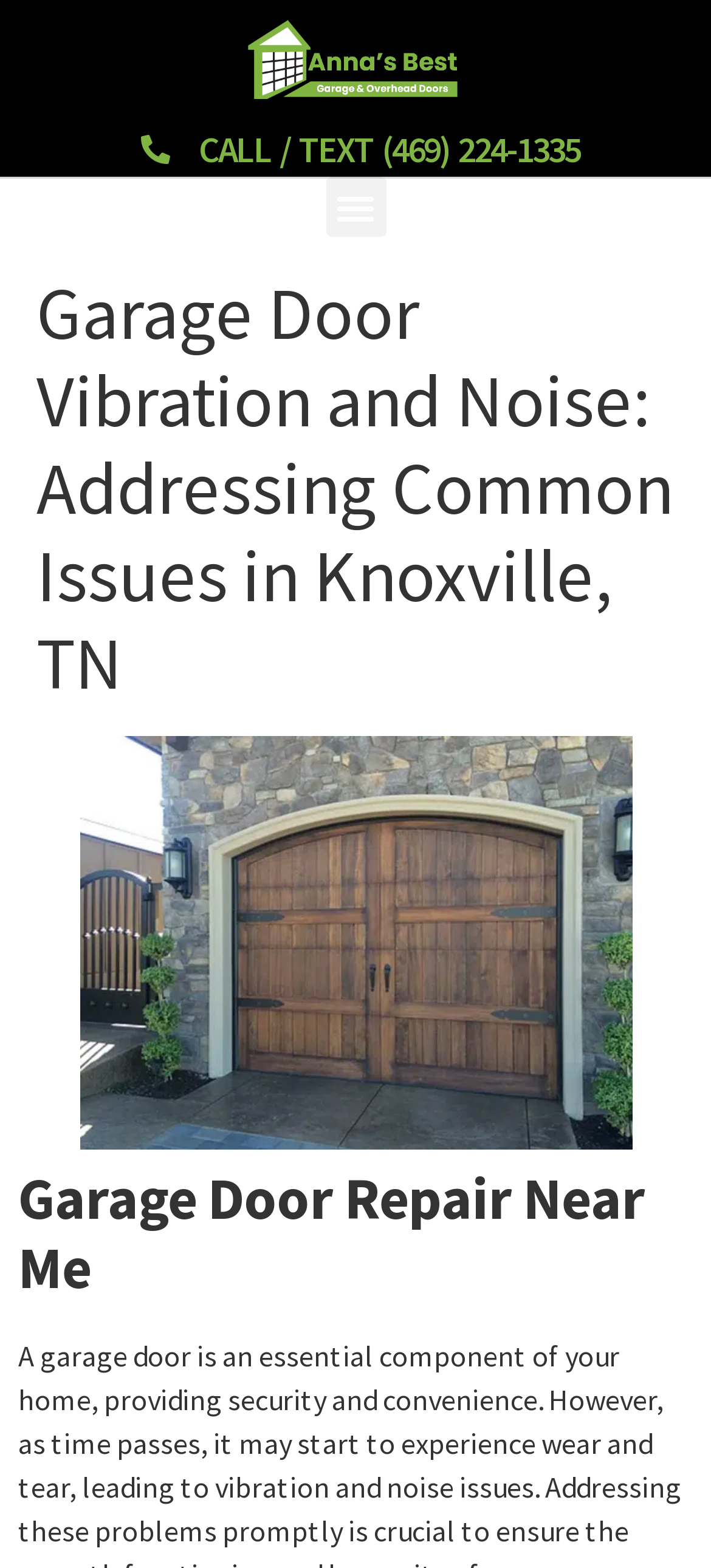Please give a one-word or short phrase response to the following question: 
What is the topic of the main image on the webpage?

Garage Door Repair